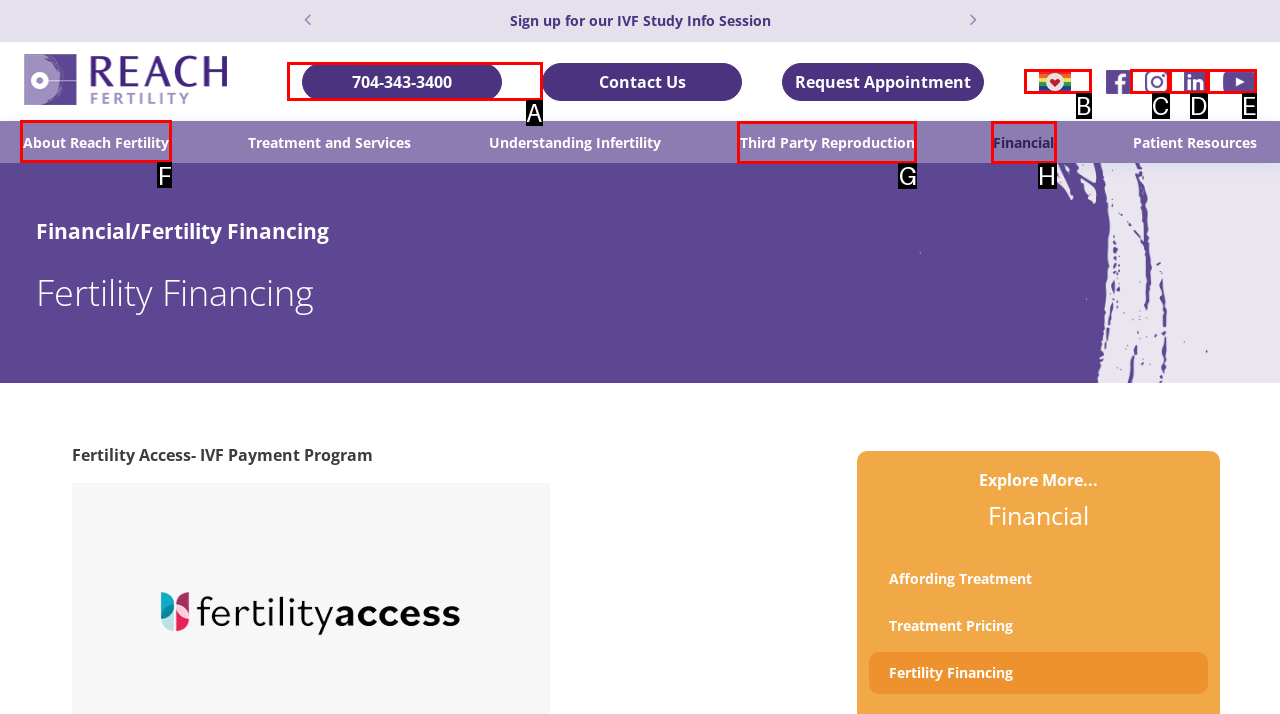Tell me which one HTML element you should click to complete the following task: Visit the 'About Reach Fertility' page
Answer with the option's letter from the given choices directly.

F